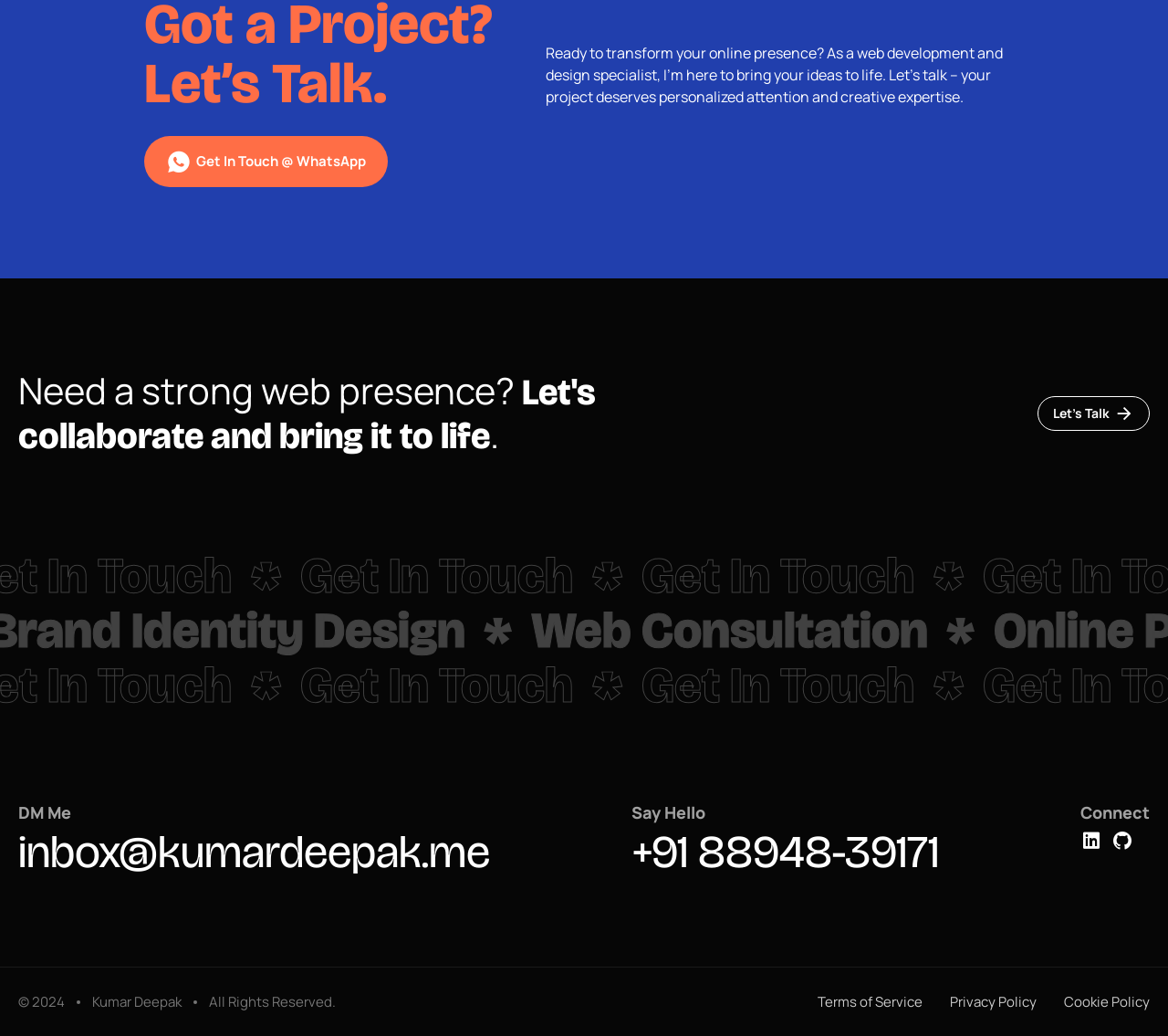What is the author's name?
Look at the image and respond with a one-word or short phrase answer.

Kumar Deepak